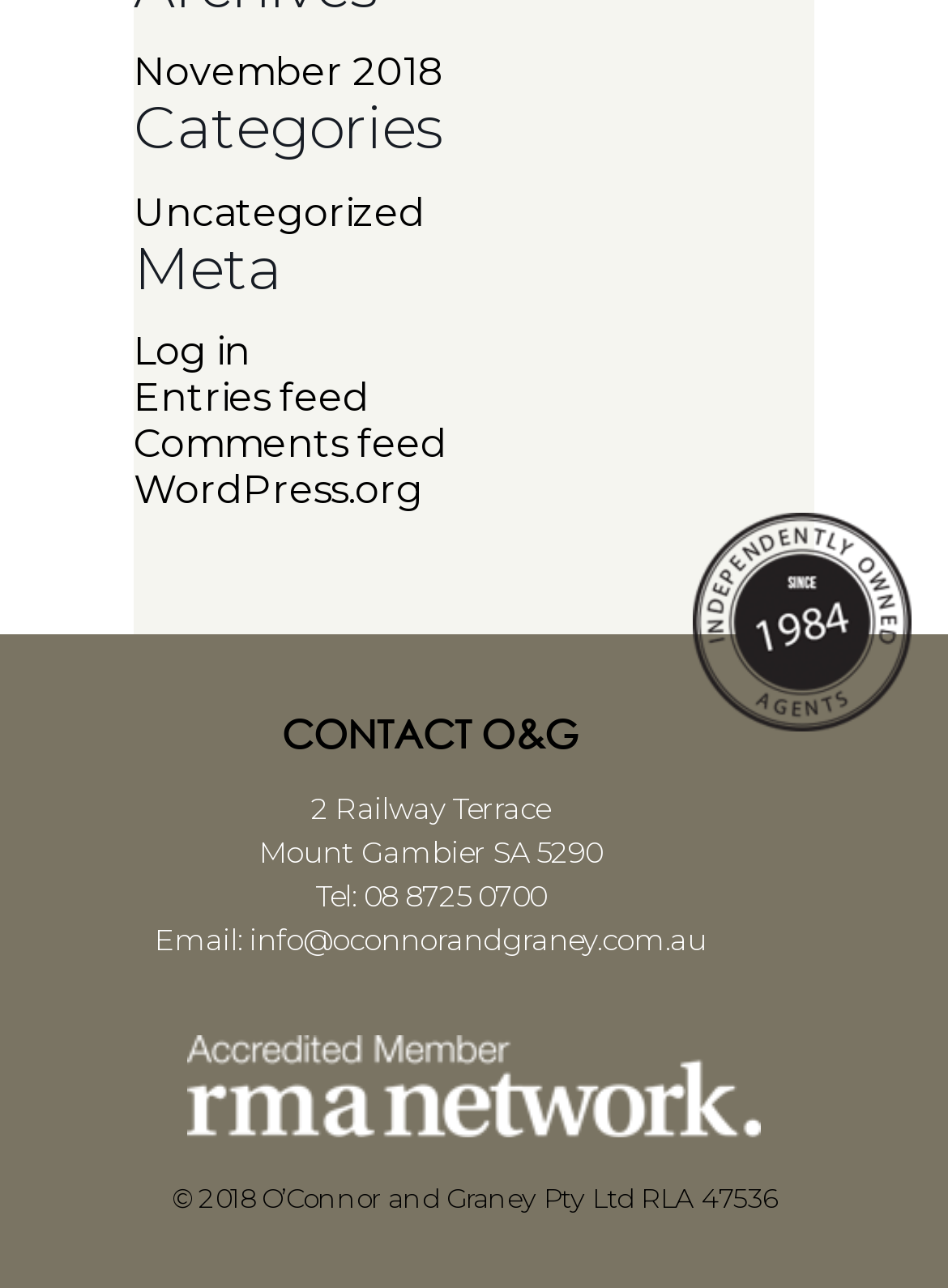Pinpoint the bounding box coordinates of the clickable element to carry out the following instruction: "View November 2018 archives."

[0.141, 0.037, 0.469, 0.073]